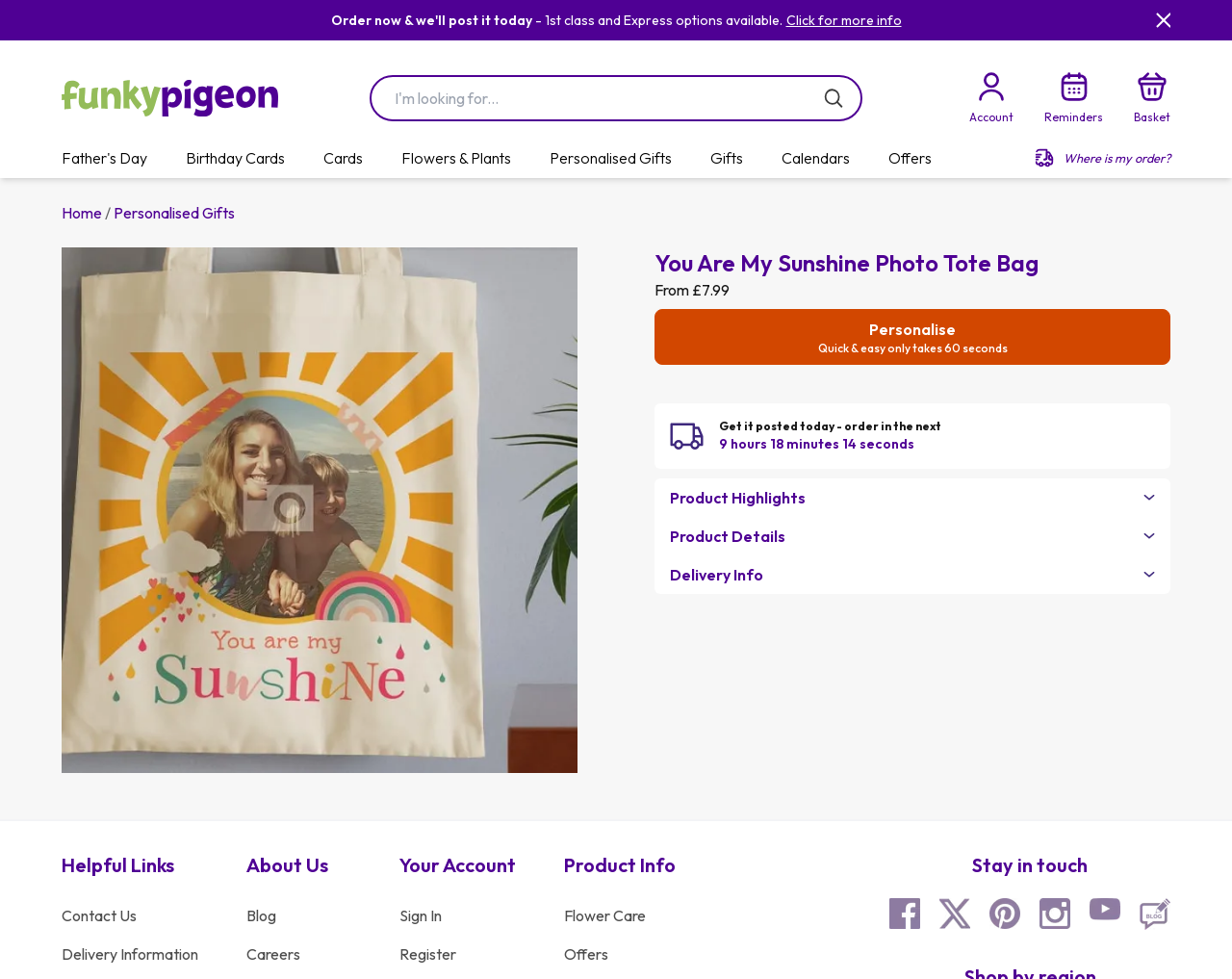Determine the bounding box for the HTML element described here: "title="Like us on Facebook"". The coordinates should be given as [left, top, right, bottom] with each number being a float between 0 and 1.

[0.722, 0.917, 0.747, 0.949]